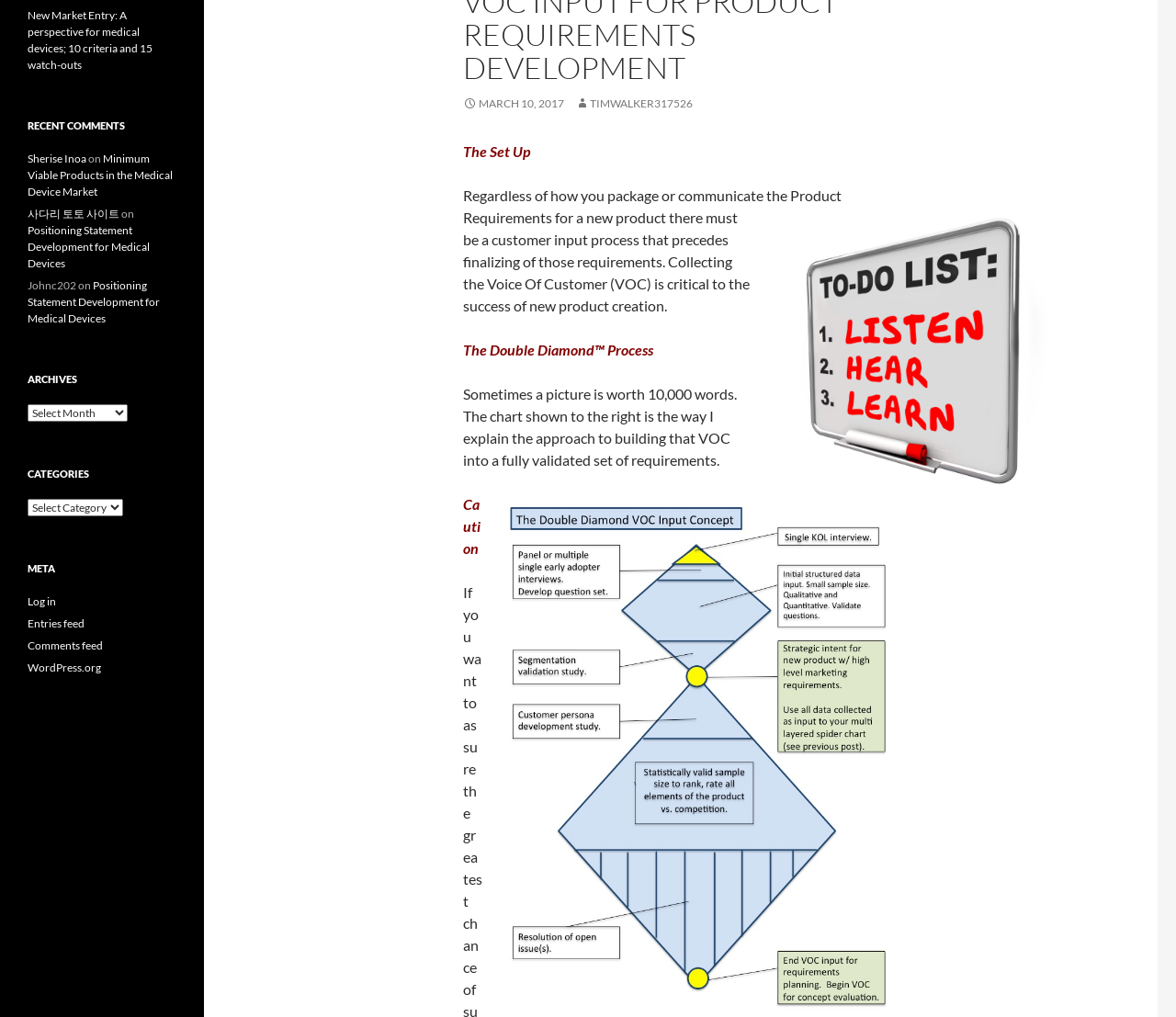Locate the bounding box coordinates of the UI element described by: "March 10, 2017". Provide the coordinates as four float numbers between 0 and 1, formatted as [left, top, right, bottom].

[0.394, 0.095, 0.48, 0.108]